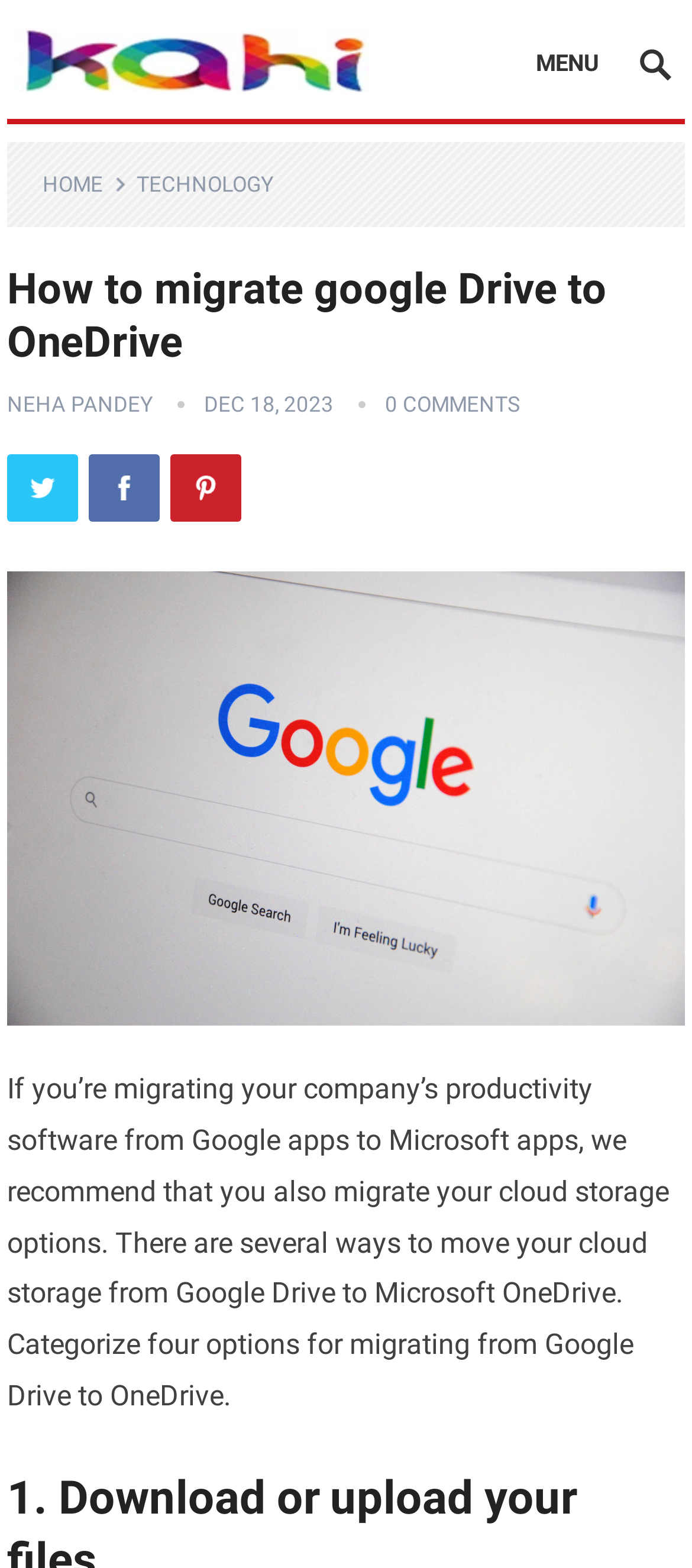Generate the main heading text from the webpage.

How to migrate google Drive to OneDrive